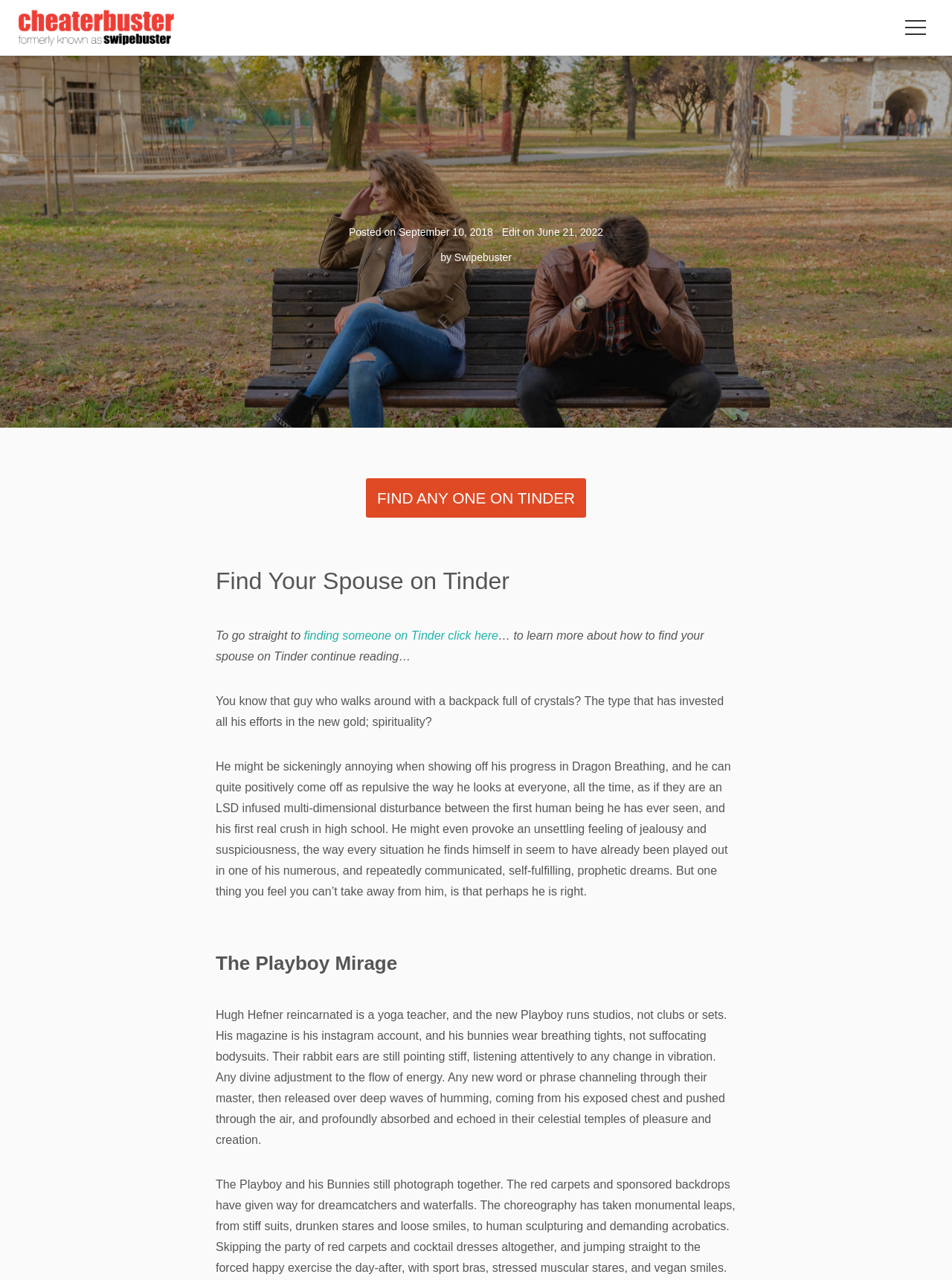What is the name of the website? Based on the image, give a response in one word or a short phrase.

Cheaterbuster